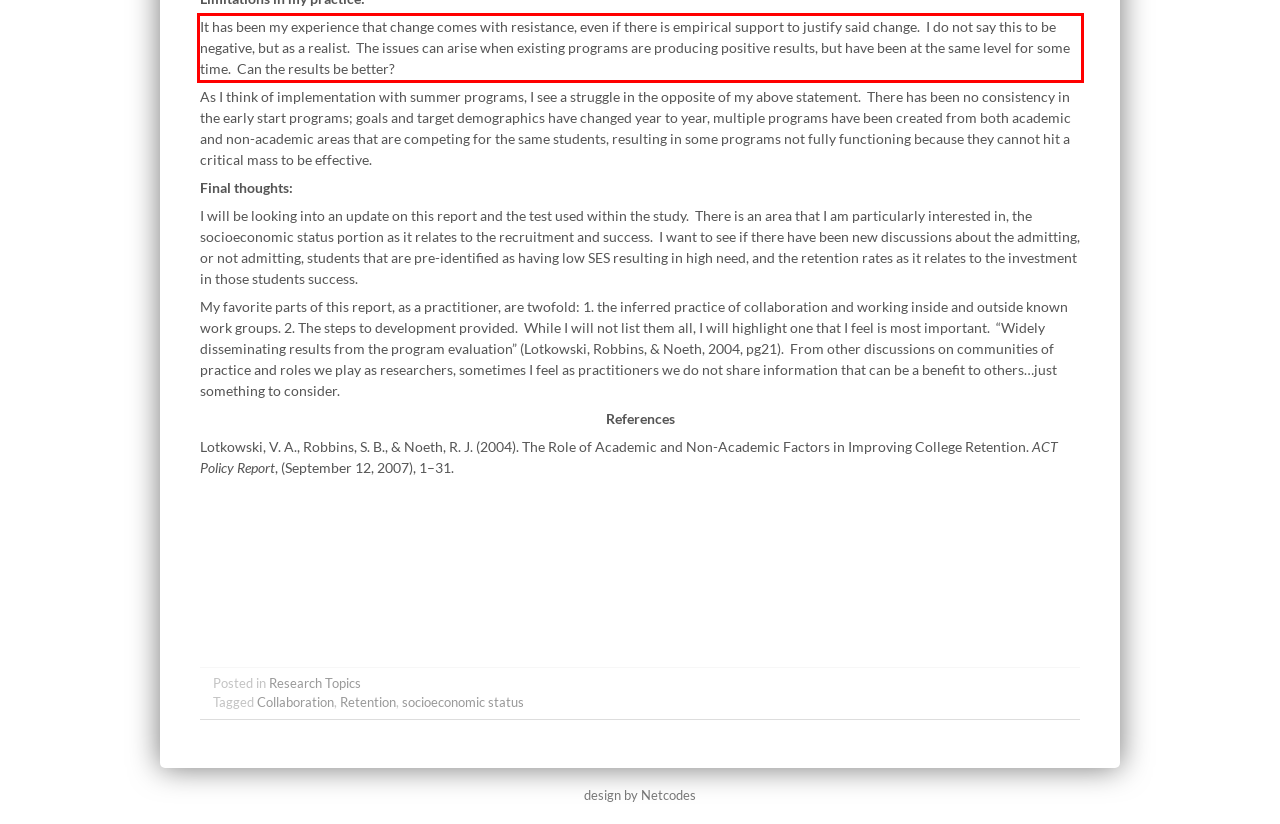The screenshot you have been given contains a UI element surrounded by a red rectangle. Use OCR to read and extract the text inside this red rectangle.

It has been my experience that change comes with resistance, even if there is empirical support to justify said change. I do not say this to be negative, but as a realist. The issues can arise when existing programs are producing positive results, but have been at the same level for some time. Can the results be better?